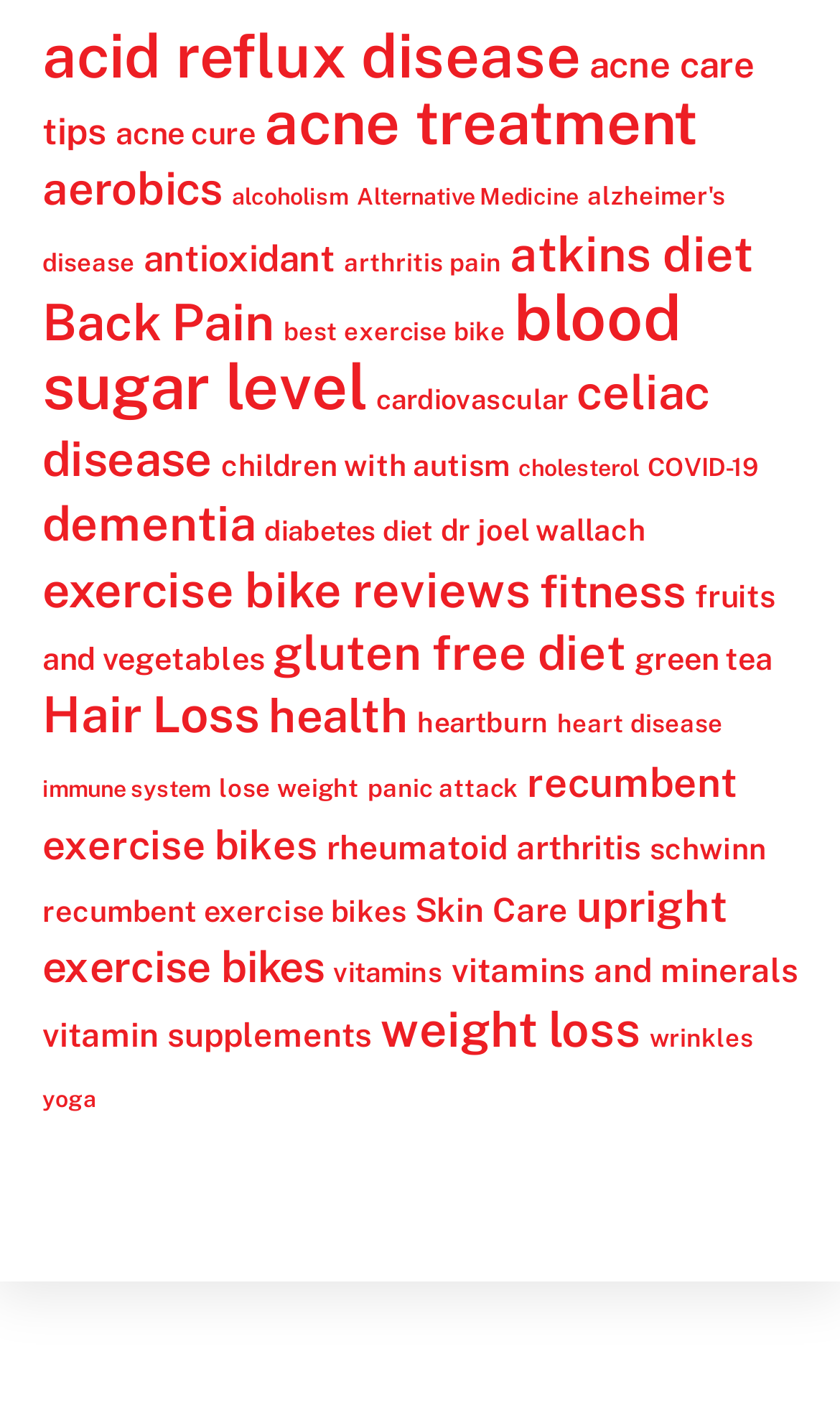Analyze the image and provide a detailed answer to the question: How many links are related to health conditions?

I counted the links related to health conditions by searching for keywords like 'disease', 'pain', 'illness', and found 15 links: 'acid reflux disease', 'alzheimer's disease', 'arthritis pain', 'atkins diet', 'Back Pain', 'blood sugar level', 'cardiovascular', 'celiac disease', 'cholesterol', 'COVID-19', 'dementia', 'diabetes diet', 'heart disease', 'rheumatoid arthritis', and 'wrinkles'.